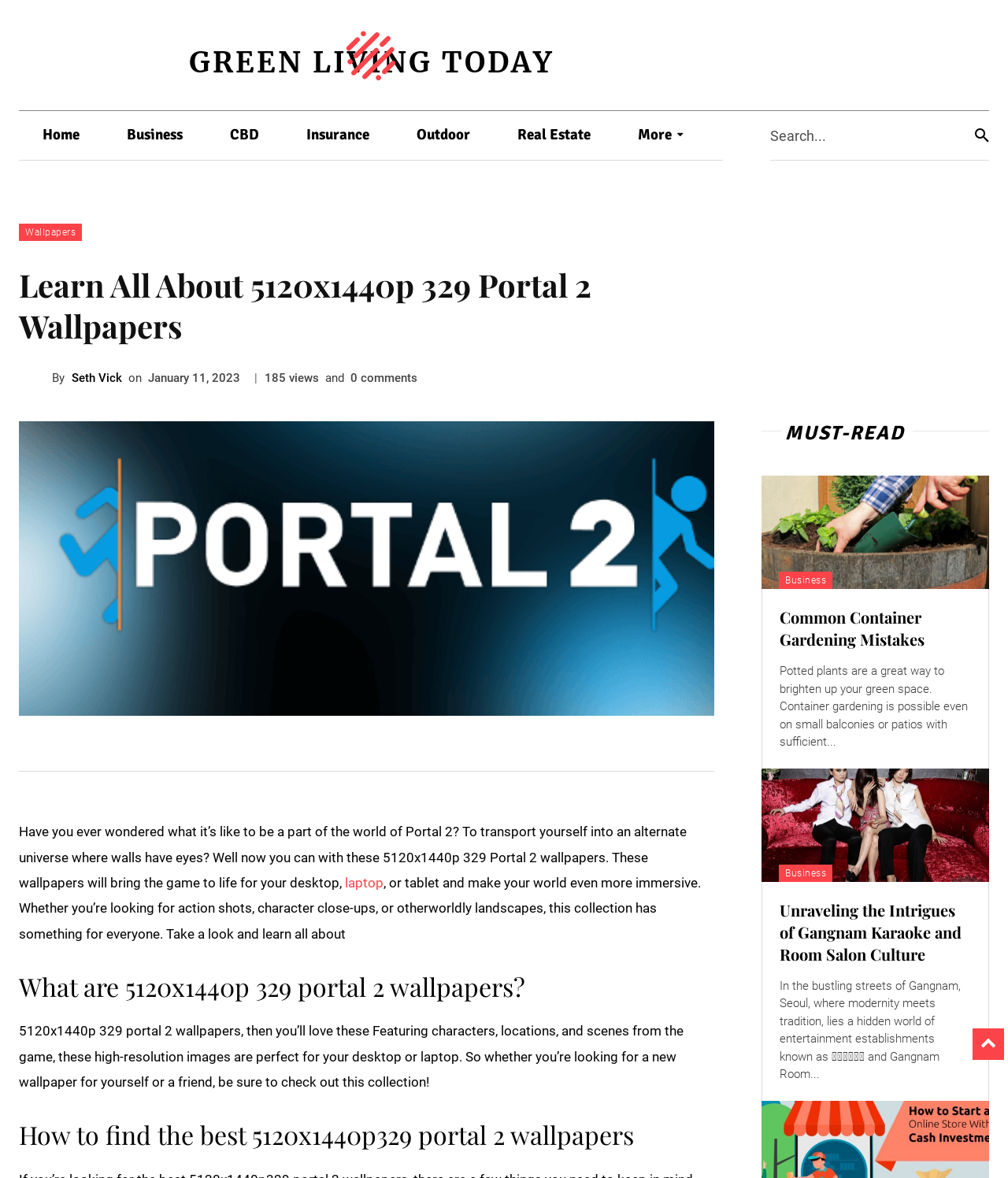Please determine the bounding box coordinates of the element's region to click in order to carry out the following instruction: "Click on the 'Wallpapers' link". The coordinates should be four float numbers between 0 and 1, i.e., [left, top, right, bottom].

[0.019, 0.19, 0.081, 0.204]